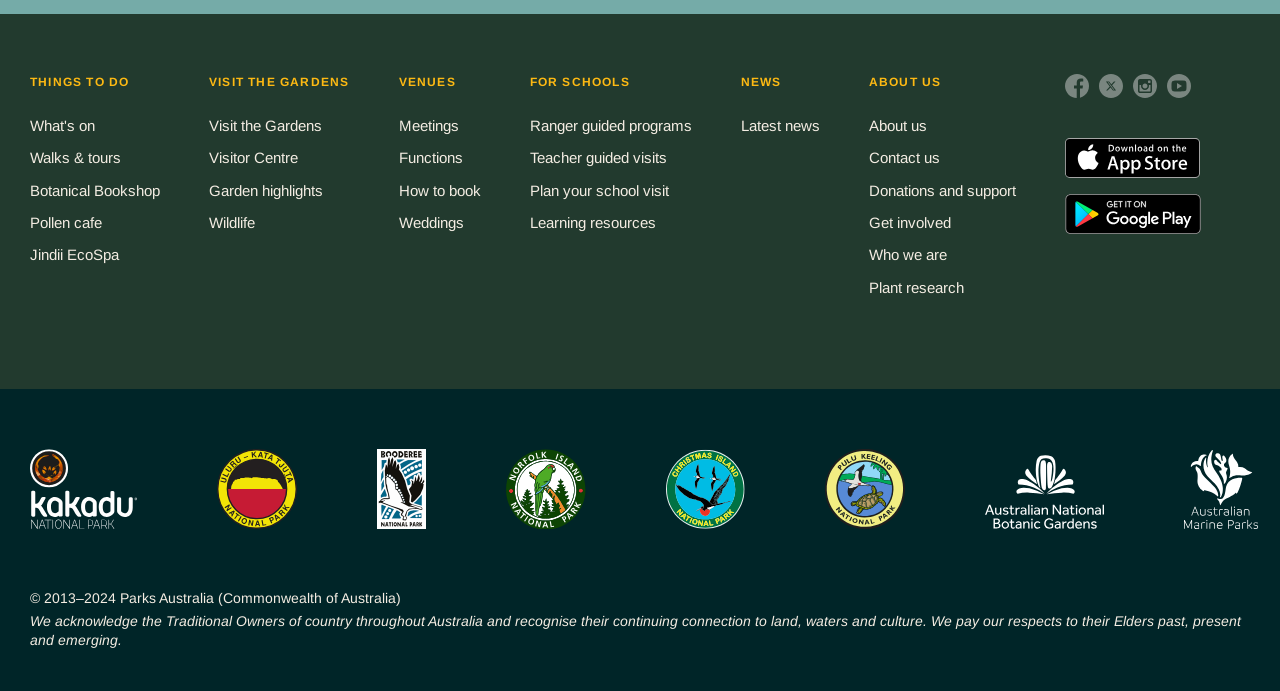Please answer the following question using a single word or phrase: 
How many links are there in the 'THINGS TO DO' section?

5